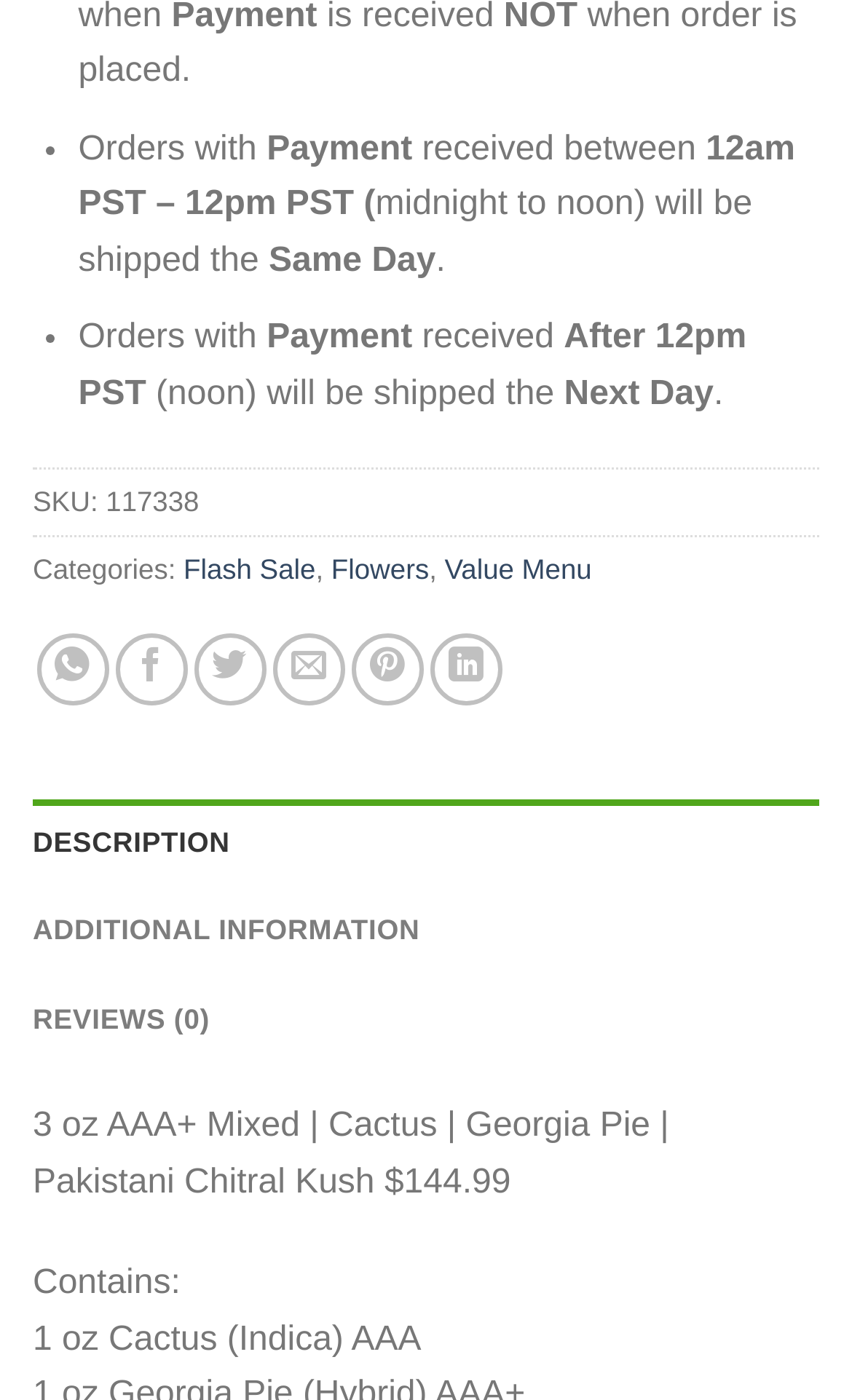Please identify the bounding box coordinates of the clickable region that I should interact with to perform the following instruction: "Read the Laser Etching Glass article". The coordinates should be expressed as four float numbers between 0 and 1, i.e., [left, top, right, bottom].

None